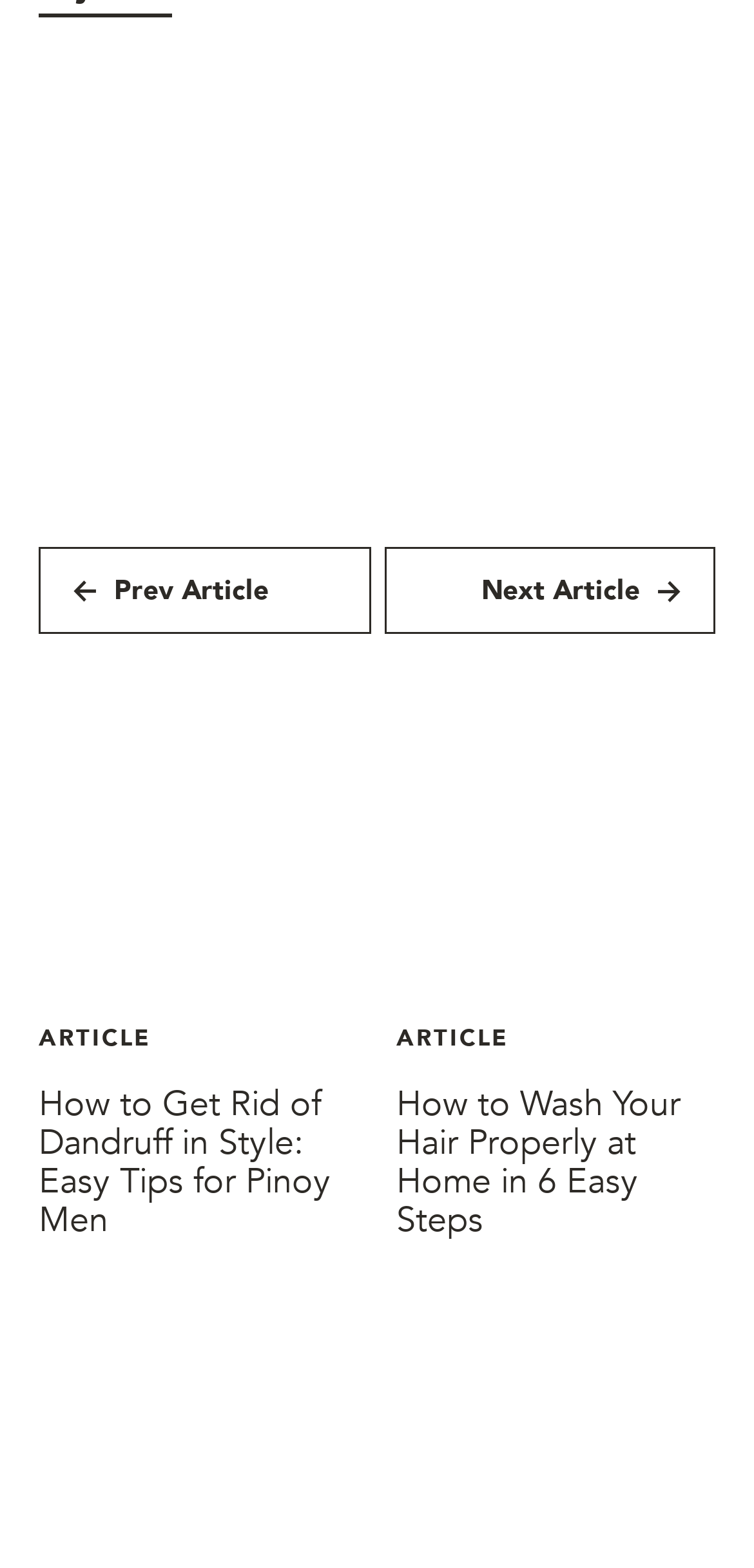From the webpage screenshot, identify the region described by Home. Provide the bounding box coordinates as (top-left x, top-left y, bottom-right x, bottom-right y), with each value being a floating point number between 0 and 1.

None